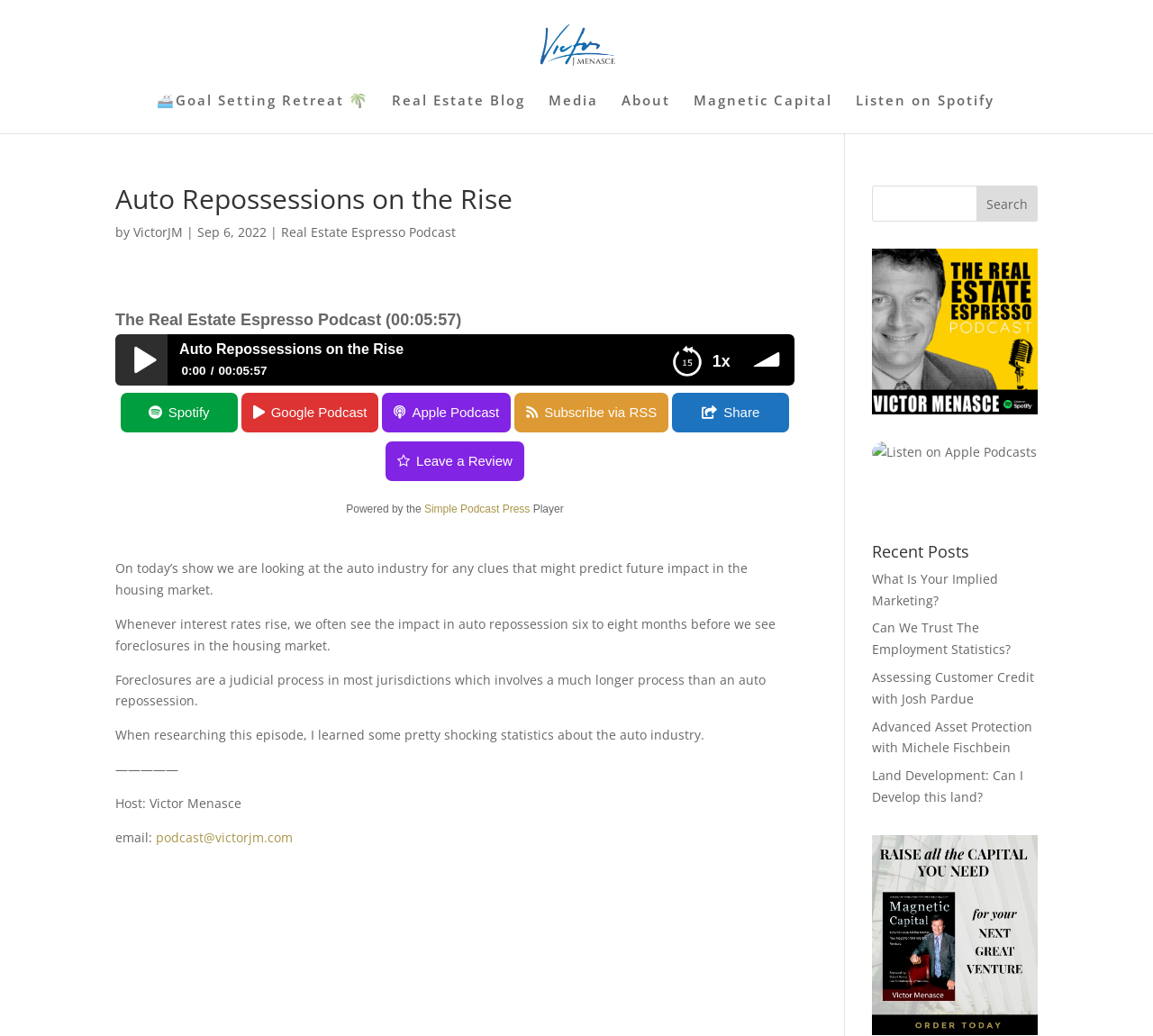What is the duration of the current podcast episode?
Using the image, respond with a single word or phrase.

00:05:57